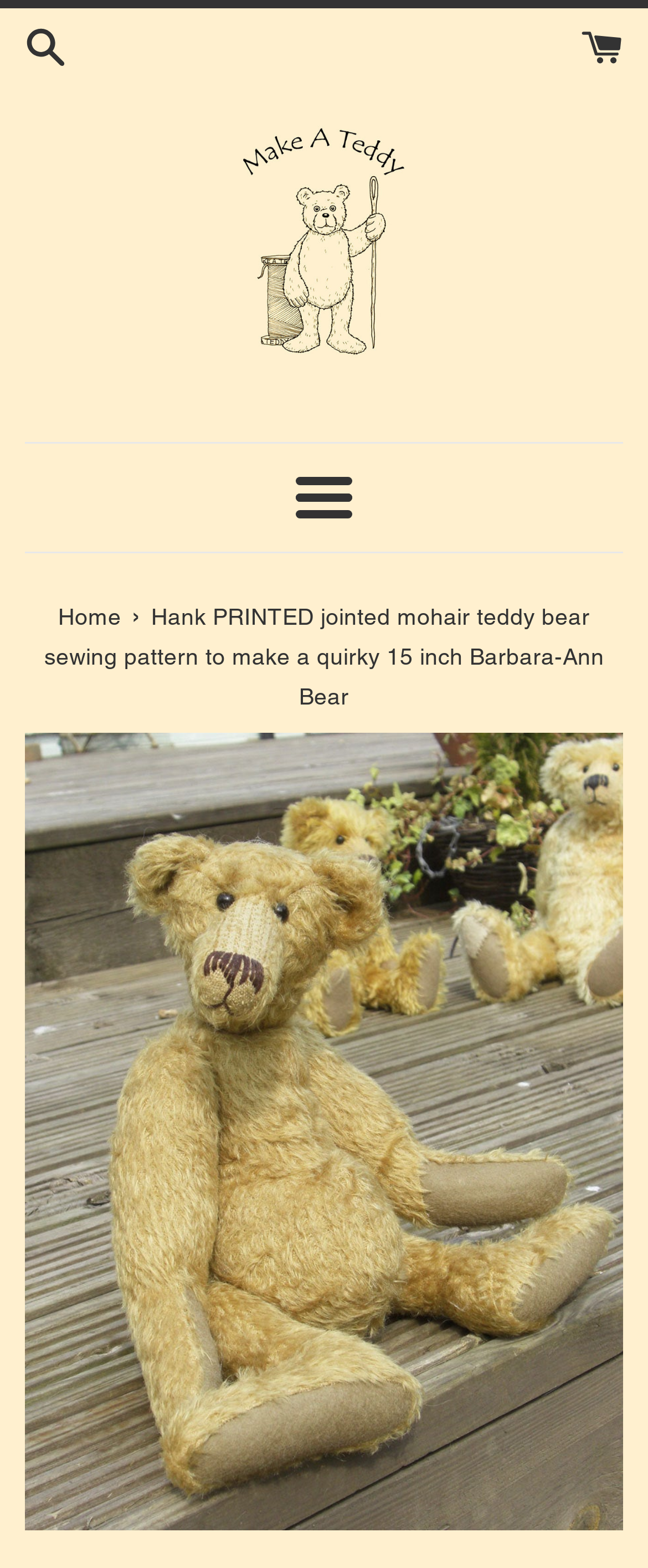What is the purpose of the button?
Give a single word or phrase answer based on the content of the image.

Menu